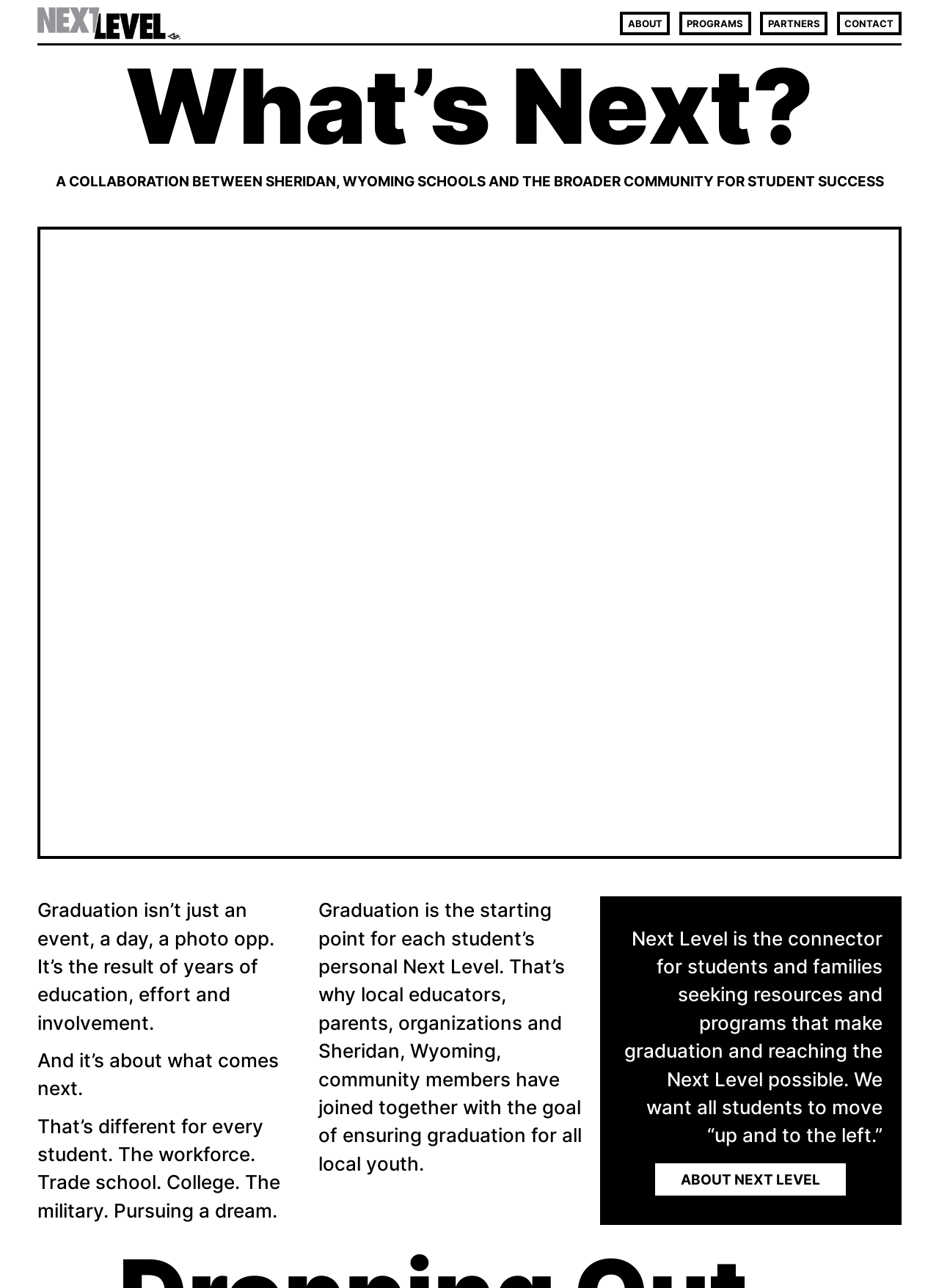What is the goal of the Next Level program for students?
Answer the question with a single word or phrase by looking at the picture.

Move 'up and to the left'